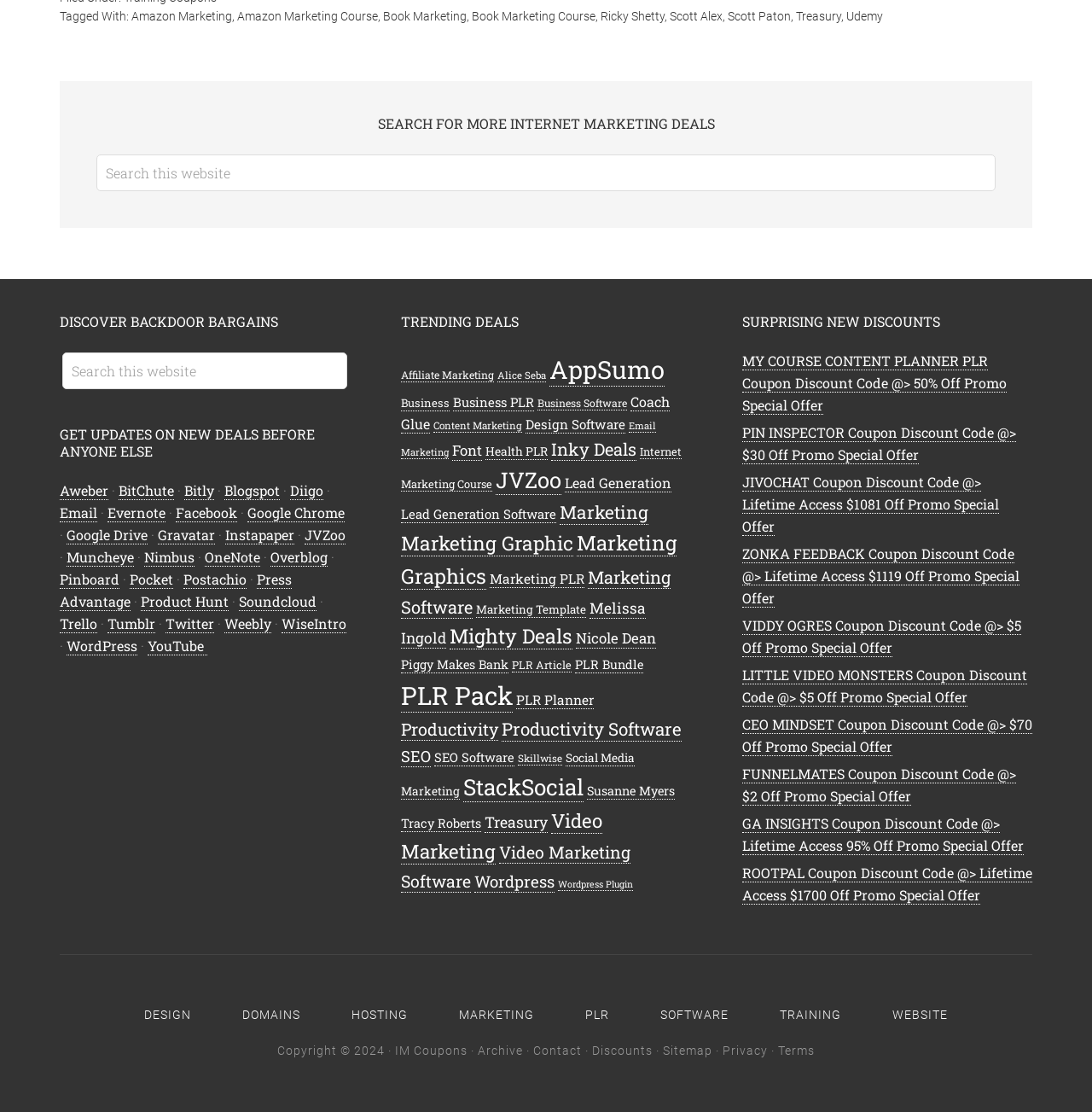Provide a short answer to the following question with just one word or phrase: What is the first link under the 'TRENDING DEALS' heading?

Affiliate Marketing